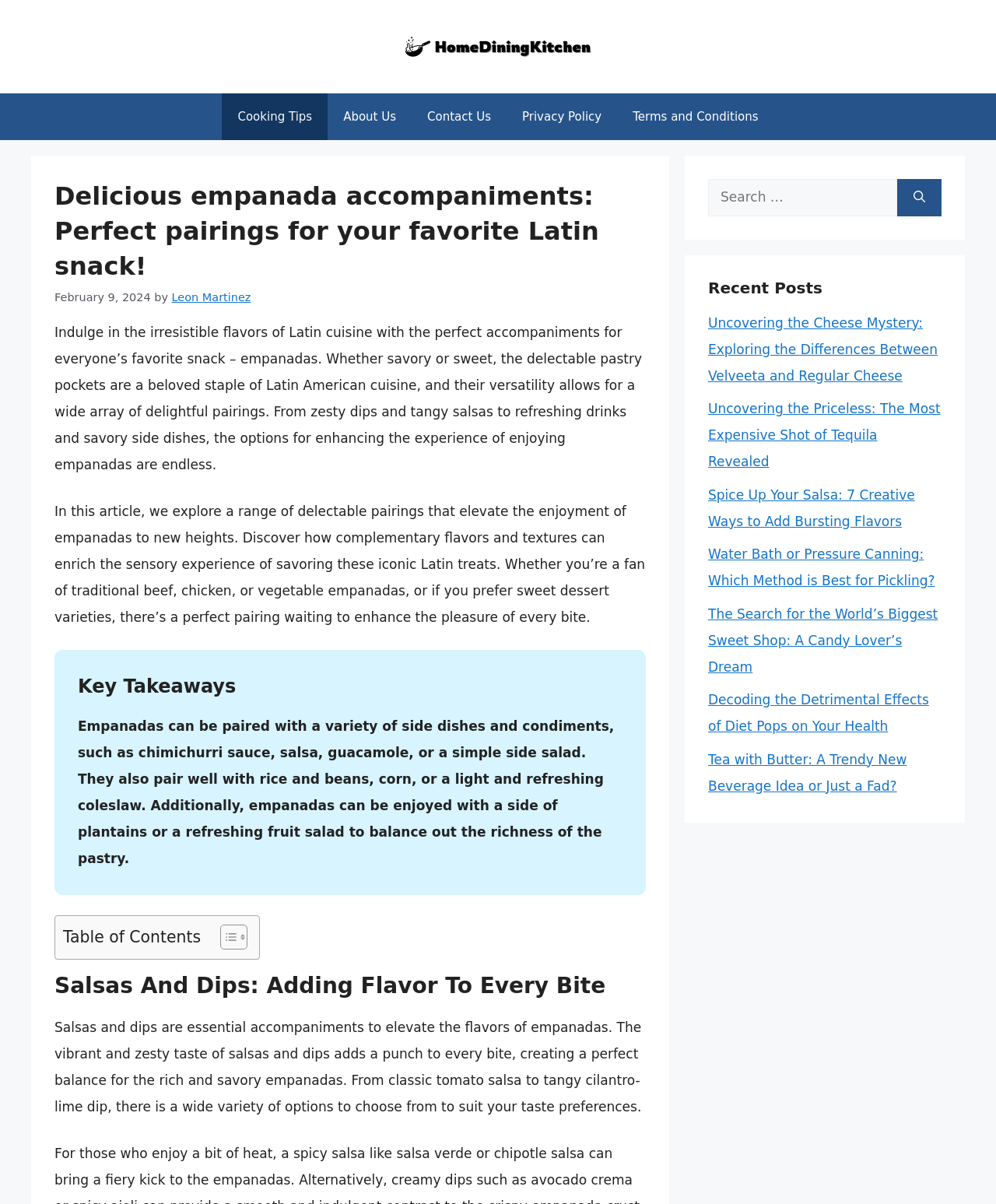Pinpoint the bounding box coordinates of the element to be clicked to execute the instruction: "Read the 'Salsas And Dips: Adding Flavor To Every Bite' article".

[0.055, 0.808, 0.648, 0.83]